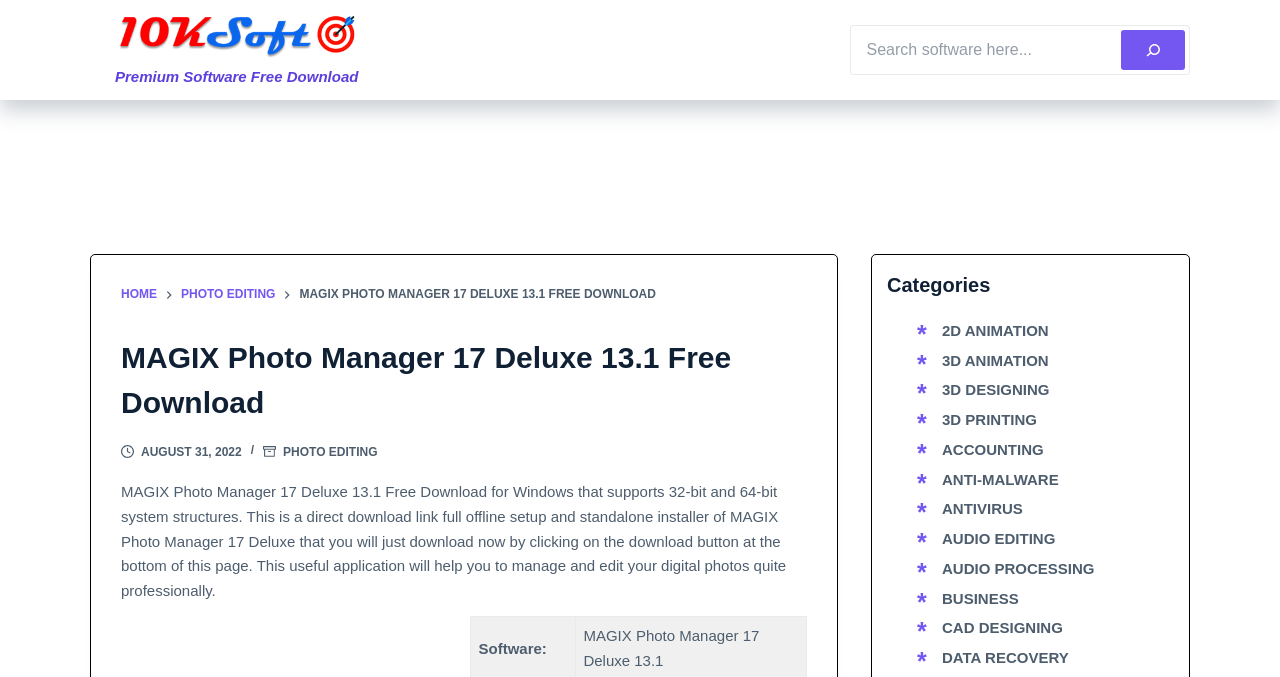Locate the bounding box coordinates of the UI element described by: "name="s" placeholder="Search software here..."". Provide the coordinates as four float numbers between 0 and 1, formatted as [left, top, right, bottom].

[0.668, 0.044, 0.868, 0.103]